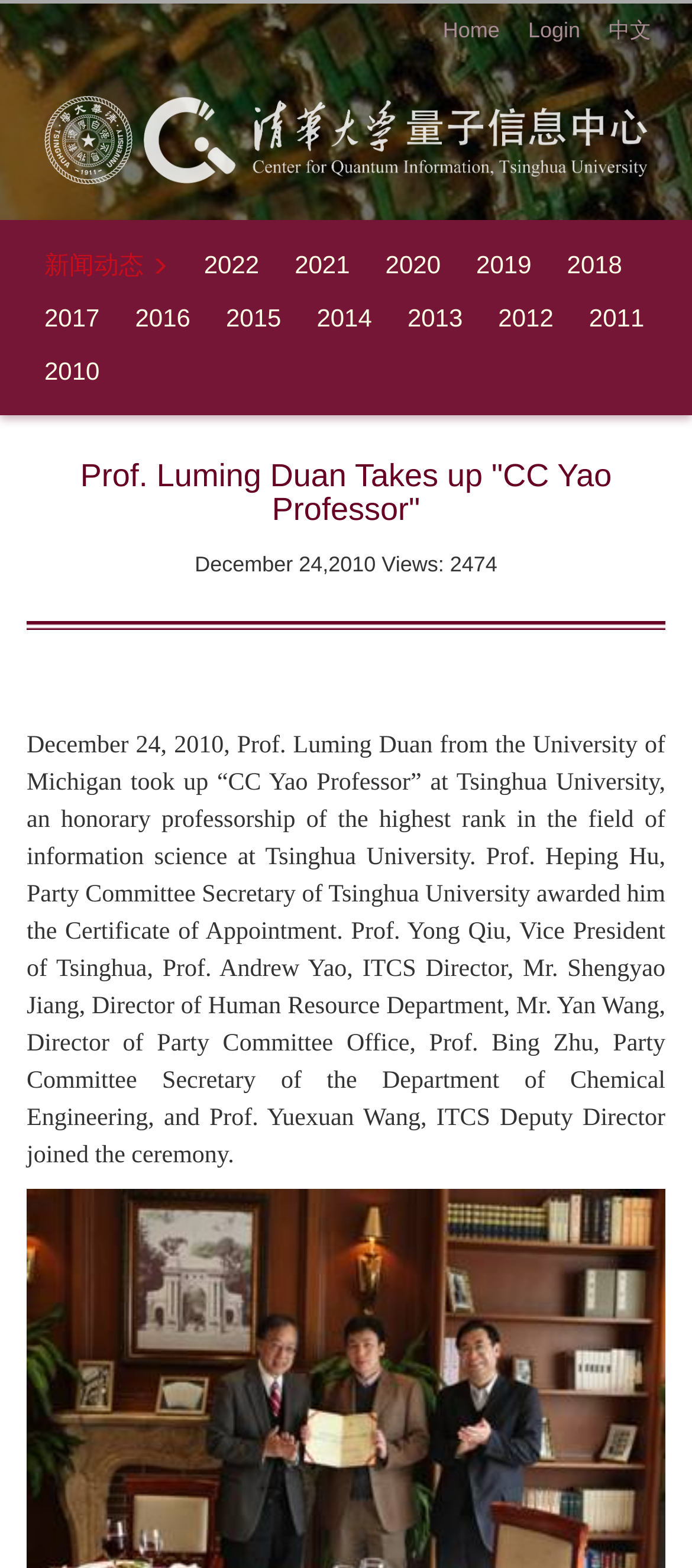Determine the bounding box coordinates for the region that must be clicked to execute the following instruction: "switch to Chinese version".

[0.859, 0.005, 0.962, 0.034]